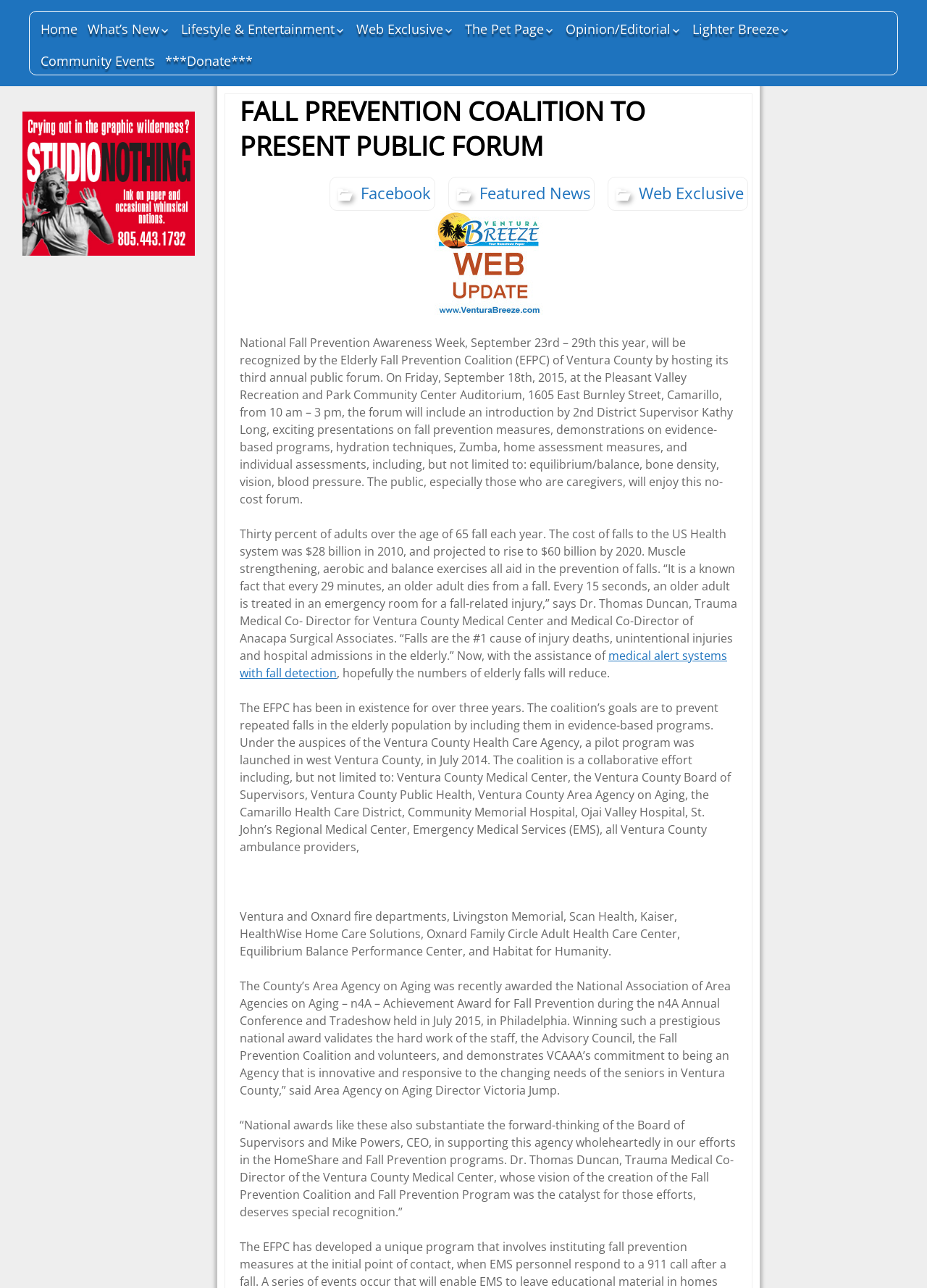Bounding box coordinates are specified in the format (top-left x, top-left y, bottom-right x, bottom-right y). All values are floating point numbers bounded between 0 and 1. Please provide the bounding box coordinate of the region this sentence describes: The Pet Page

[0.498, 0.012, 0.603, 0.034]